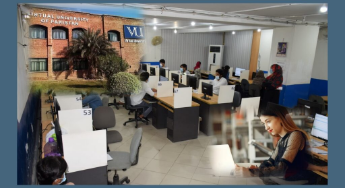Please examine the image and provide a detailed answer to the question: What is the purpose of the sign in the background?

The large sign displaying the university's name prominently marks the space, highlighting the institution's commitment to providing educational resources and support to its students, which suggests that the purpose of the sign is to identify the space as belonging to the Virtual University of Pakistan.